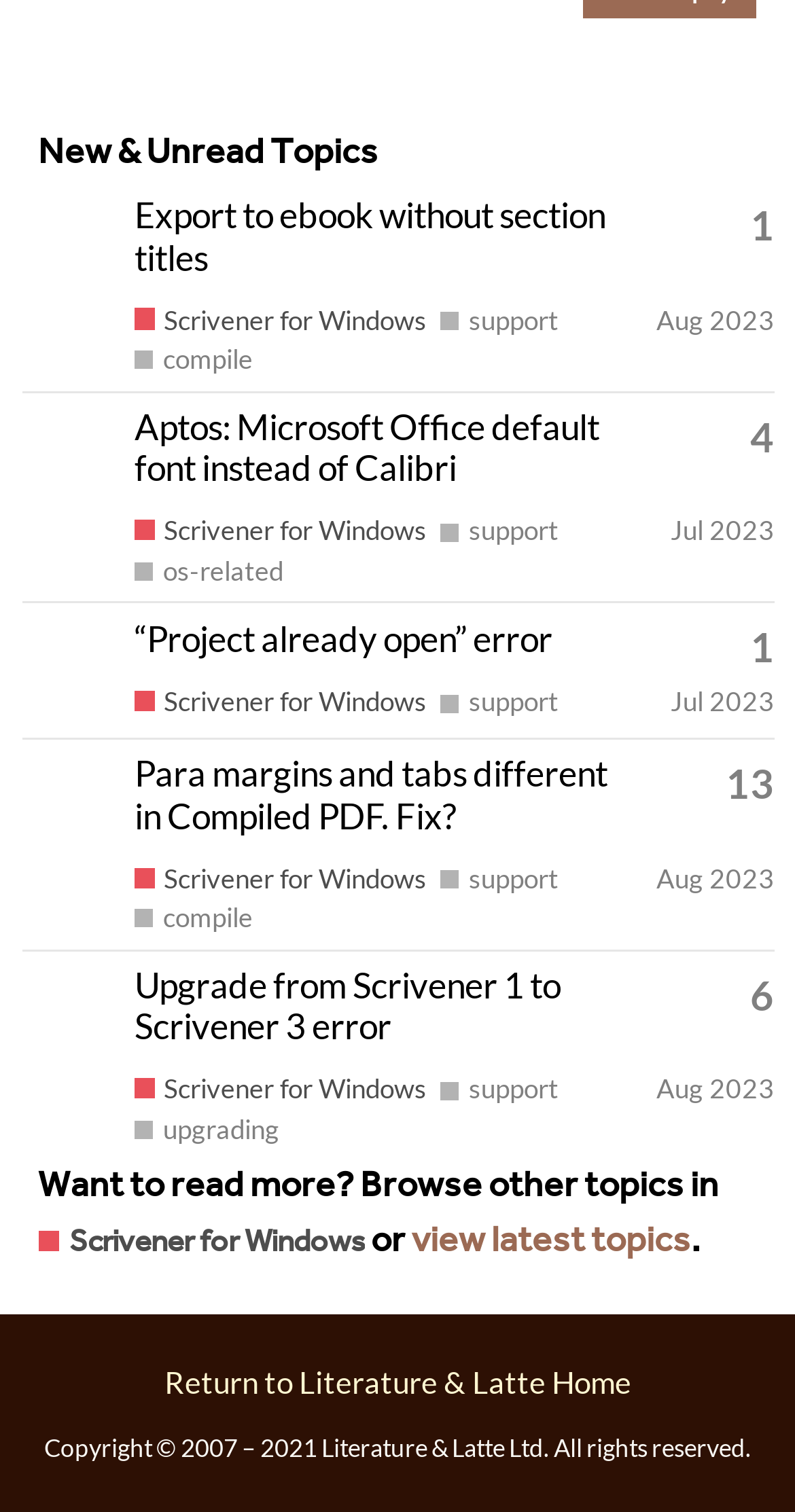What is the name of the software being discussed?
Look at the image and answer the question using a single word or phrase.

Scrivener for Windows